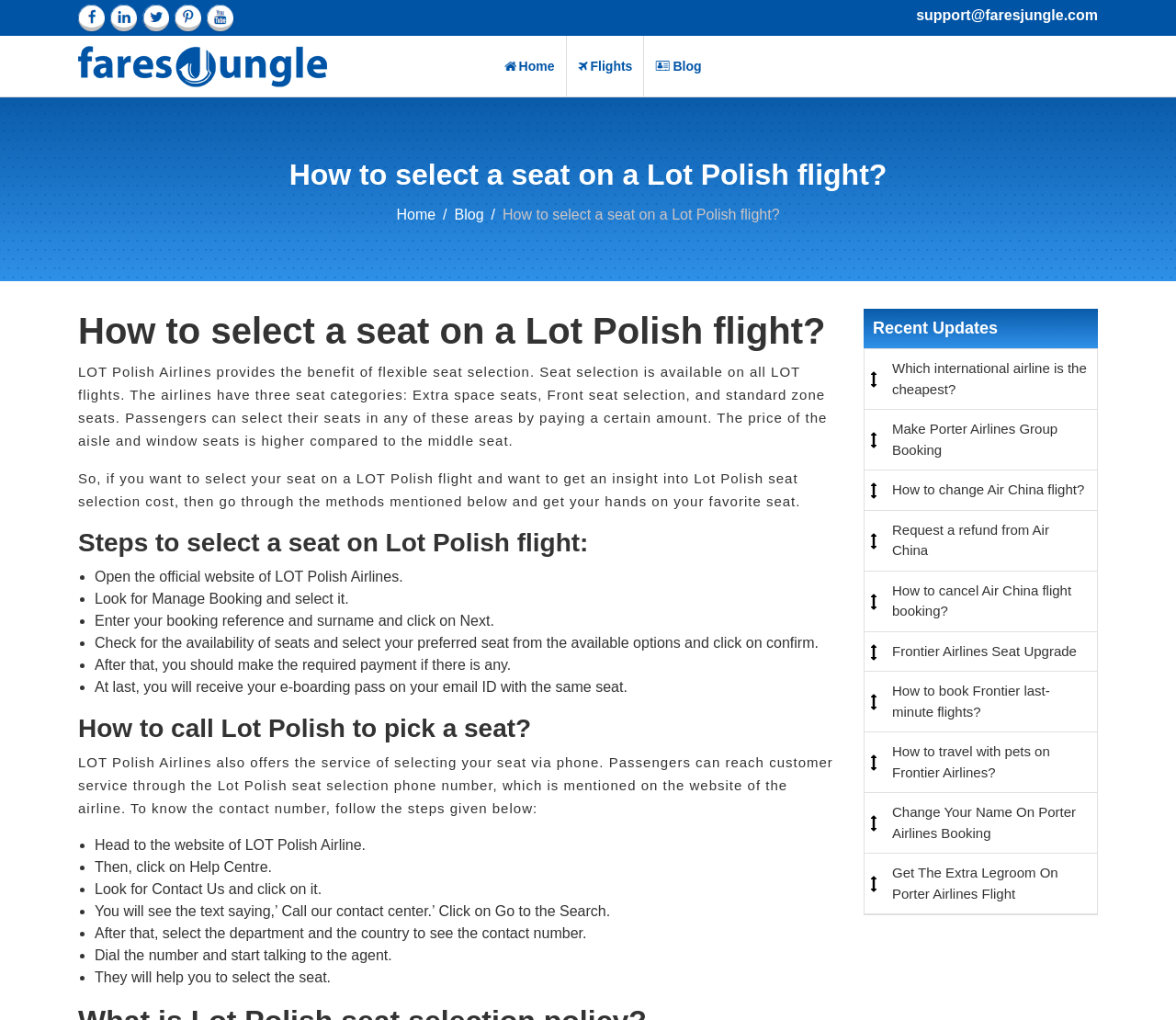Can passengers select their seat through the website or customer service?
Give a one-word or short phrase answer based on the image.

Both